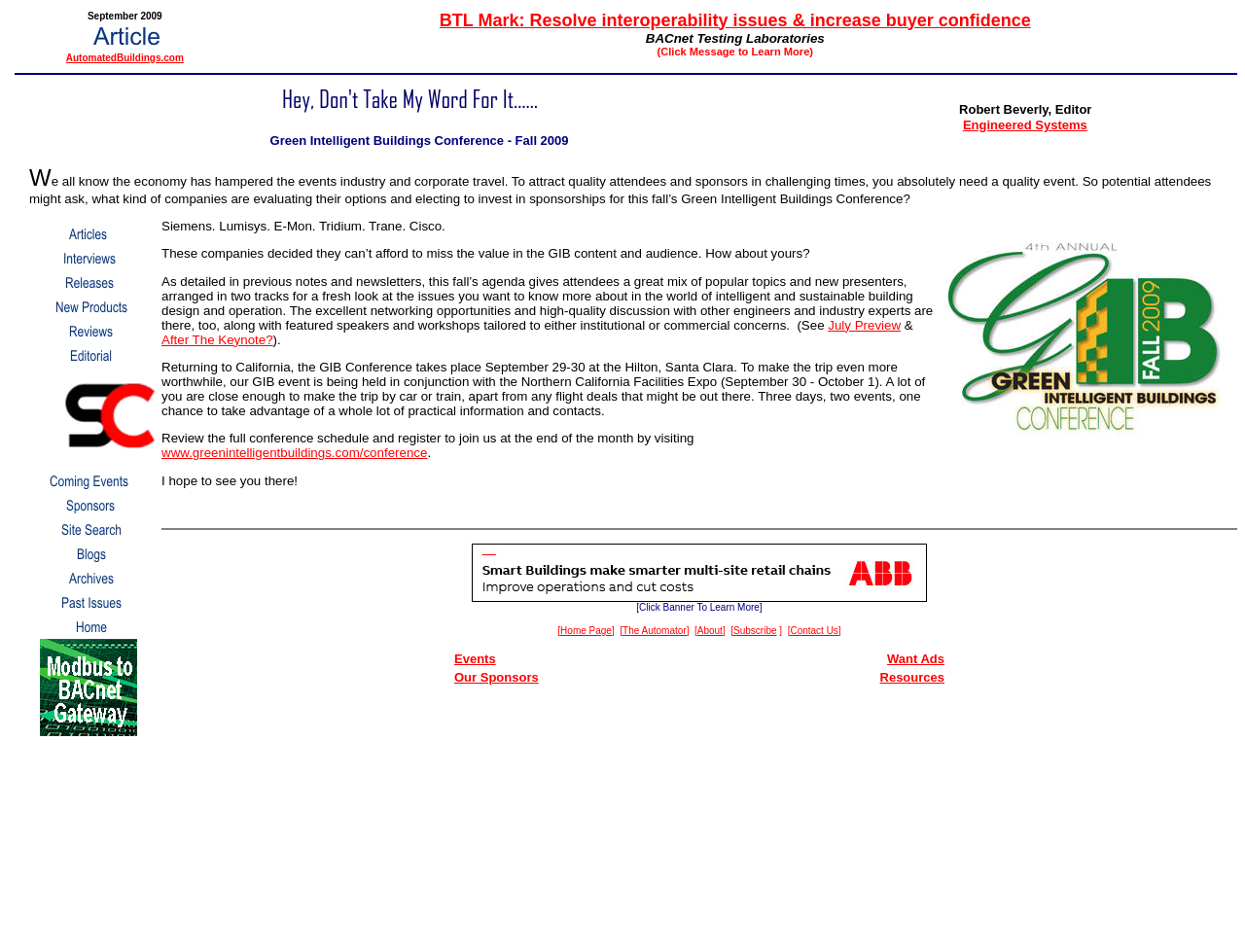Please locate the bounding box coordinates of the region I need to click to follow this instruction: "Visit the 'Control Solutions, Inc' website".

[0.032, 0.759, 0.11, 0.776]